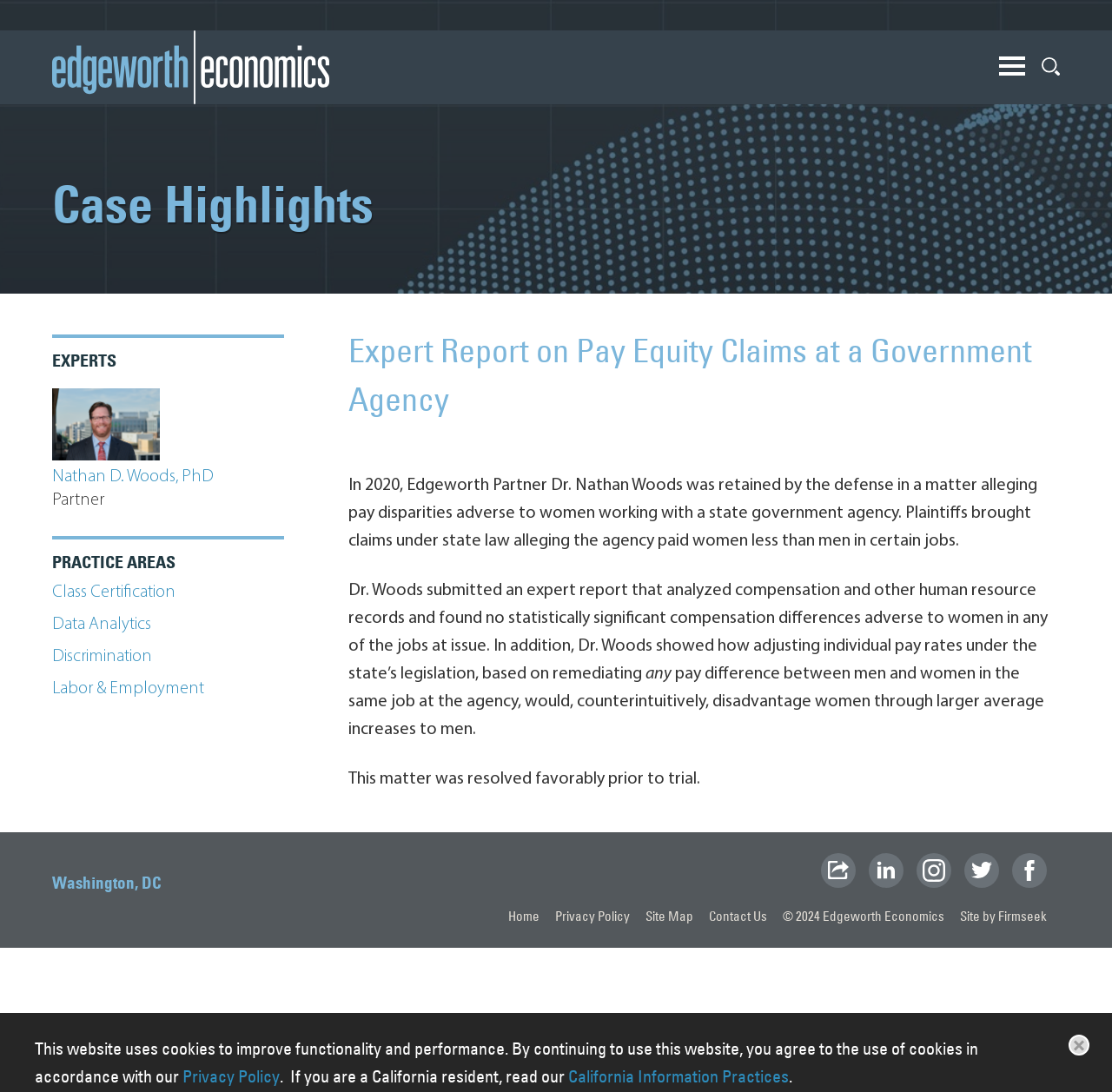Find the bounding box of the web element that fits this description: "Home".

[0.457, 0.831, 0.485, 0.846]